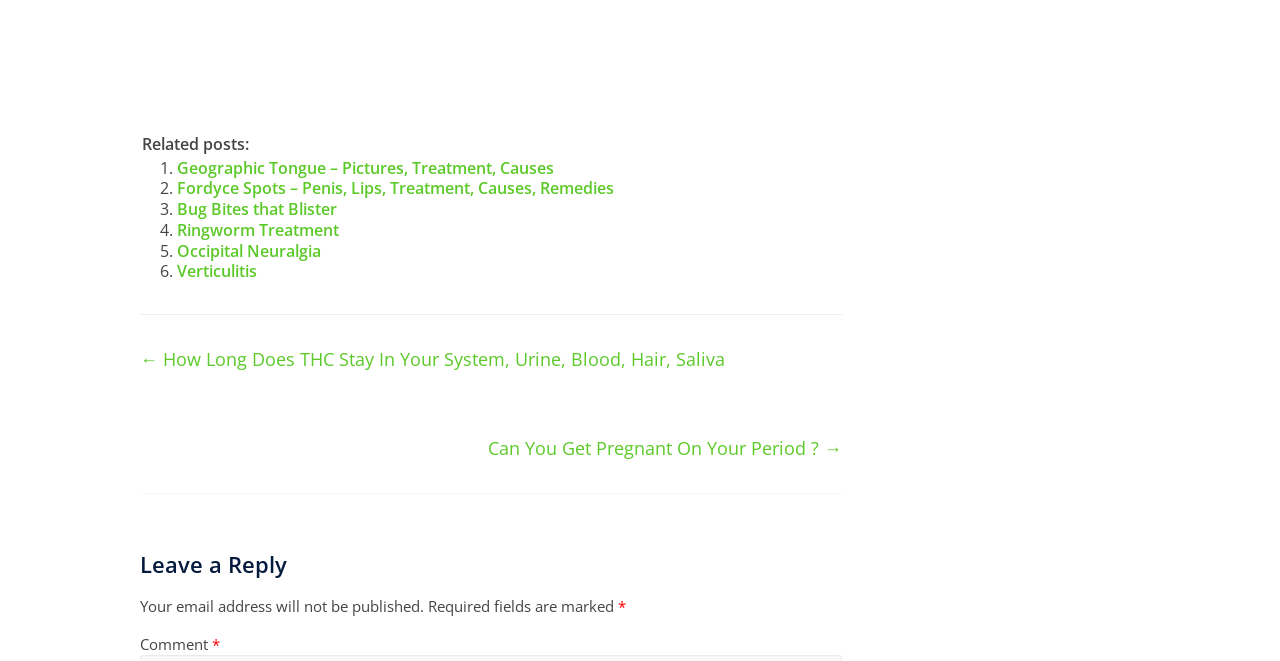Identify the bounding box for the UI element specified in this description: "Payment information". The coordinates must be four float numbers between 0 and 1, formatted as [left, top, right, bottom].

None